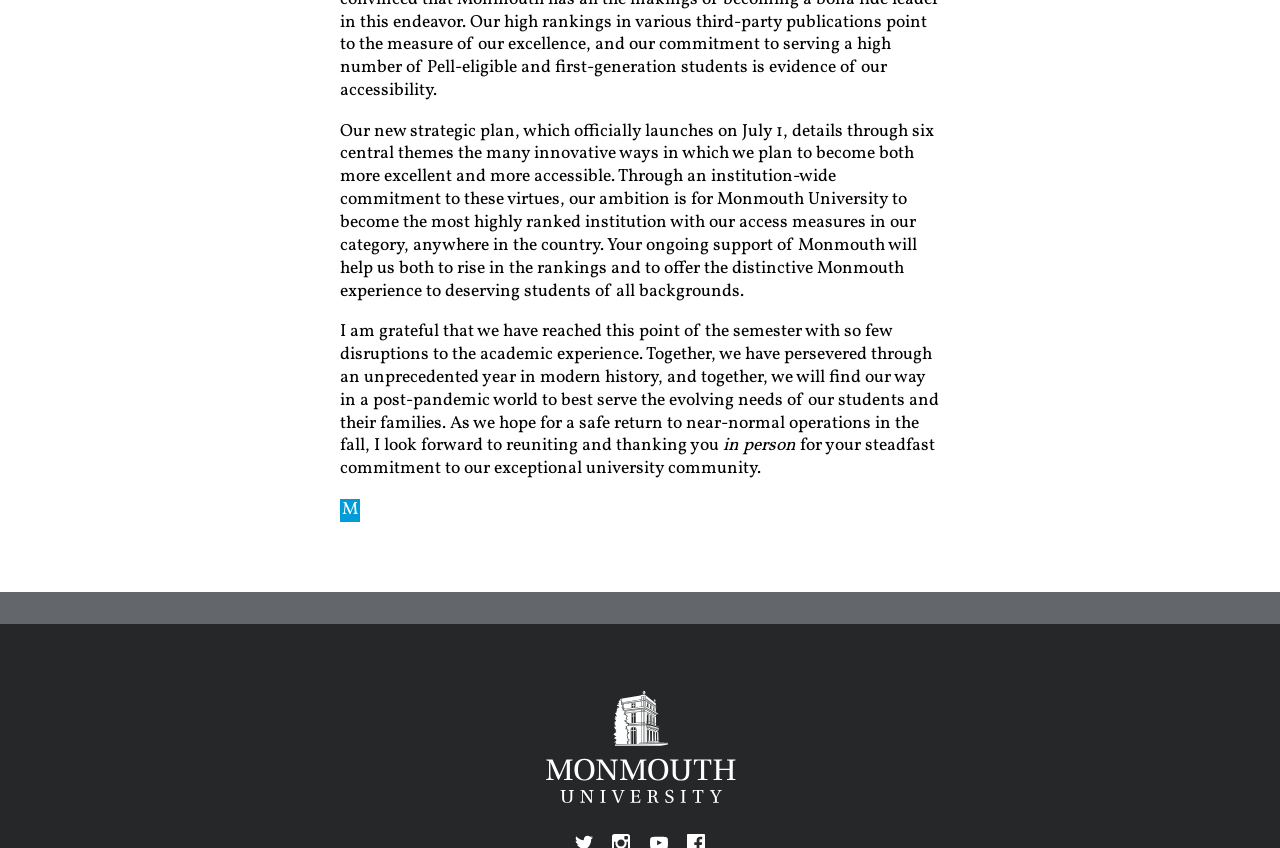Using floating point numbers between 0 and 1, provide the bounding box coordinates in the format (top-left x, top-left y, bottom-right x, bottom-right y). Locate the UI element described here: aria-label="Monmouth University"

[0.402, 0.802, 0.598, 0.961]